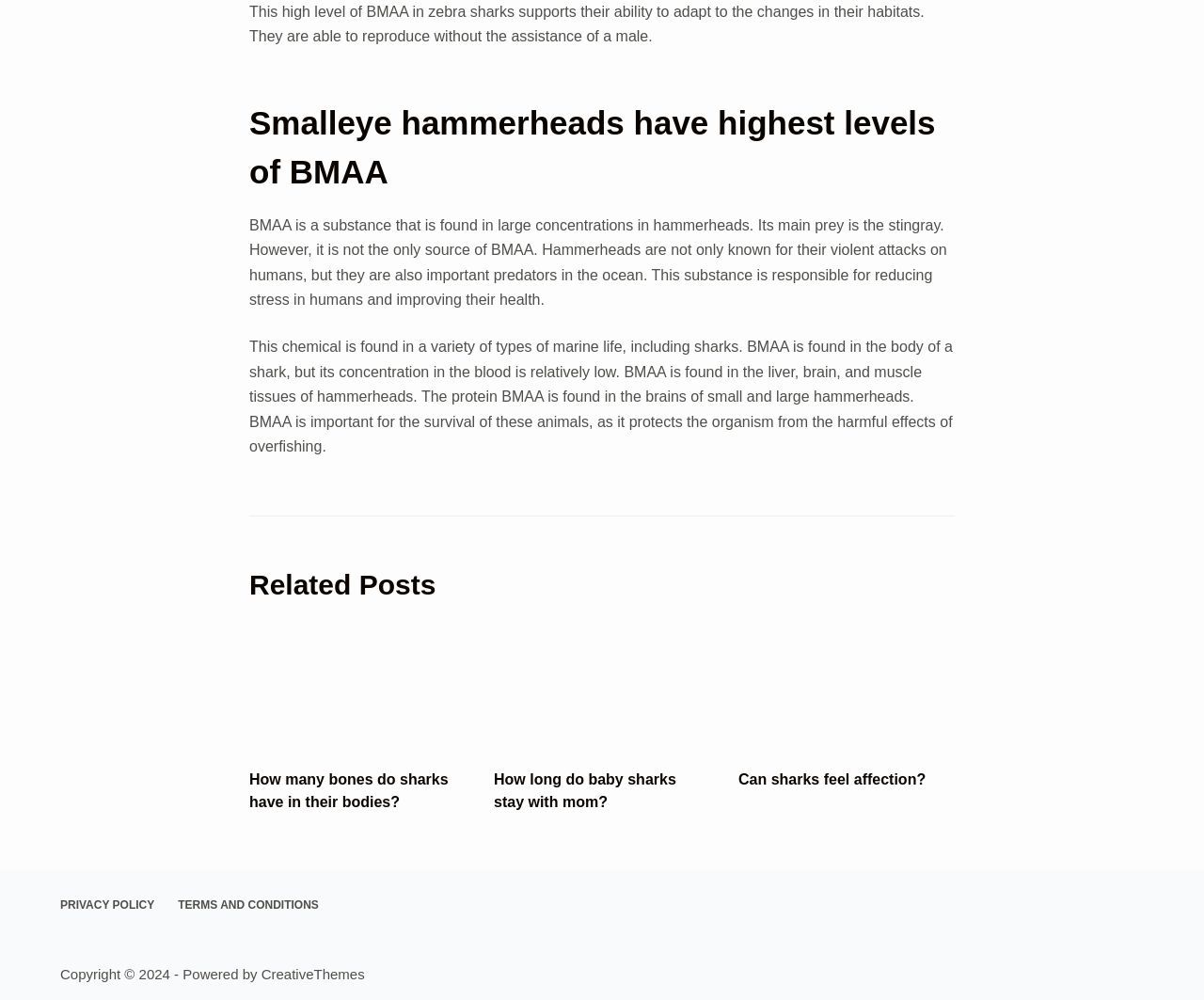Locate the bounding box coordinates of the element you need to click to accomplish the task described by this instruction: "Learn about related posts".

[0.207, 0.564, 0.793, 0.606]